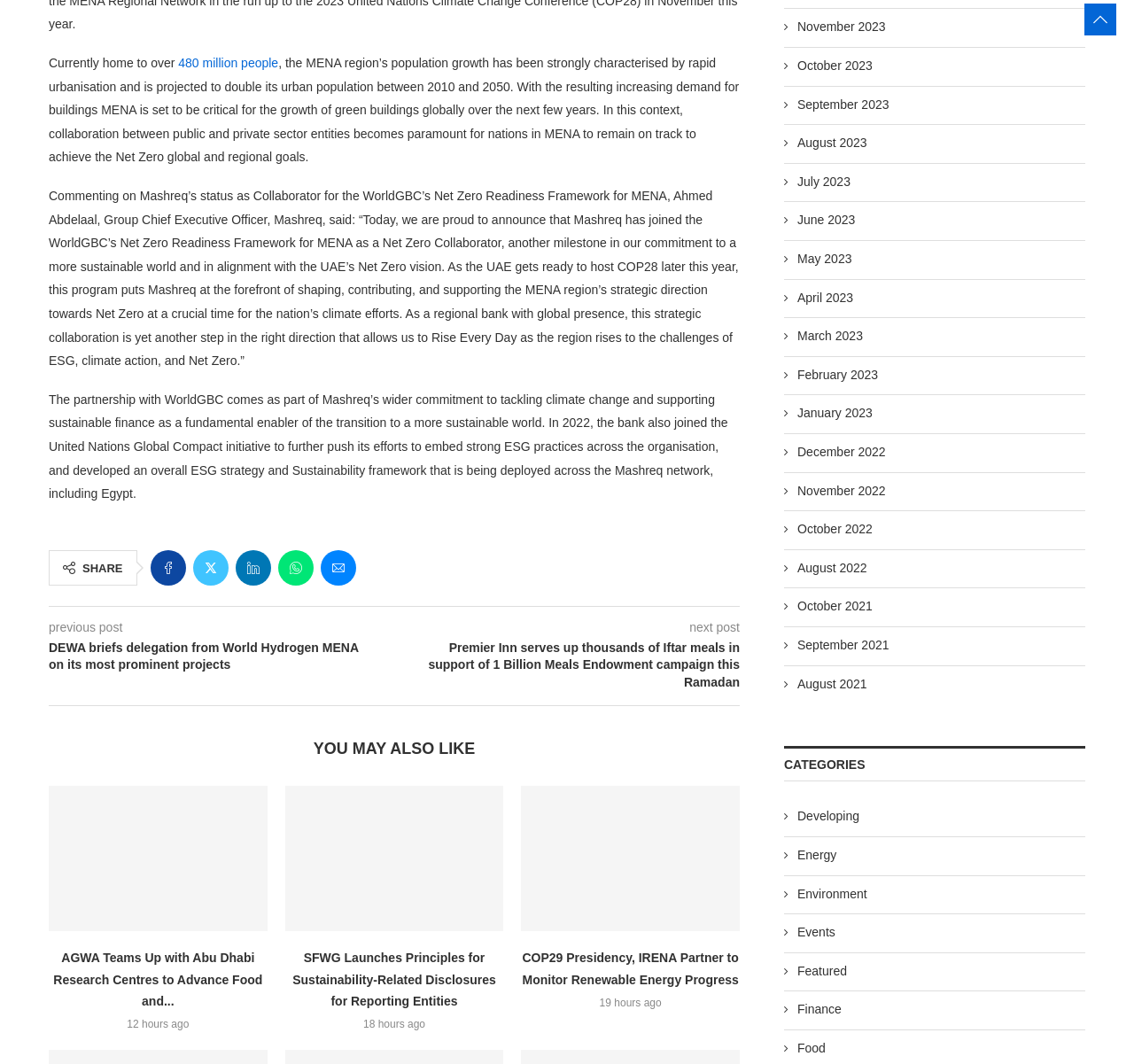Determine the bounding box coordinates in the format (top-left x, top-left y, bottom-right x, bottom-right y). Ensure all values are floating point numbers between 0 and 1. Identify the bounding box of the UI element described by: 480 million people

[0.157, 0.053, 0.245, 0.066]